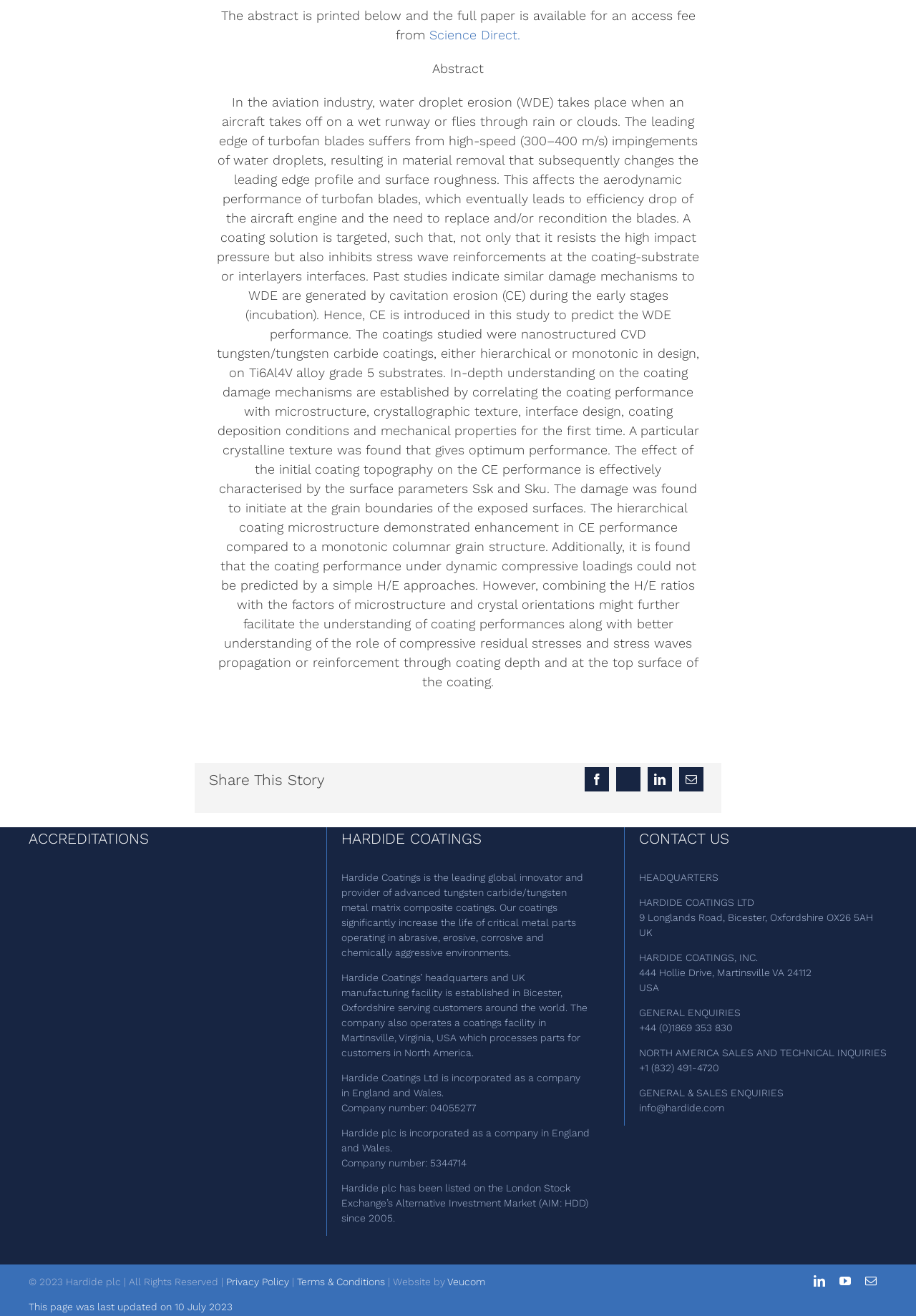Based on the element description Terms & Conditions, identify the bounding box coordinates for the UI element. The coordinates should be in the format (top-left x, top-left y, bottom-right x, bottom-right y) and within the 0 to 1 range.

[0.324, 0.969, 0.42, 0.978]